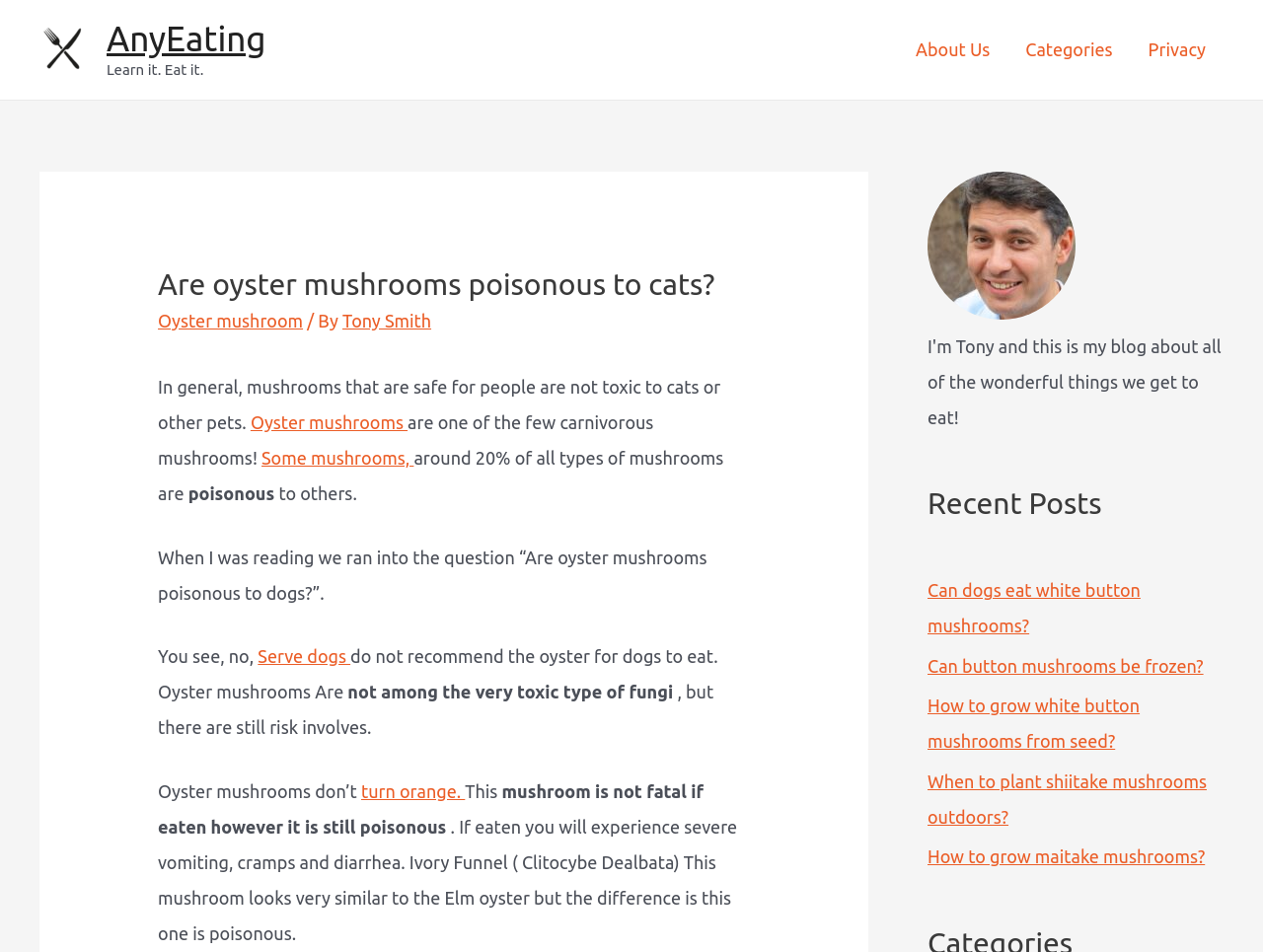Answer the following inquiry with a single word or phrase:
What percentage of mushrooms are poisonous?

20%